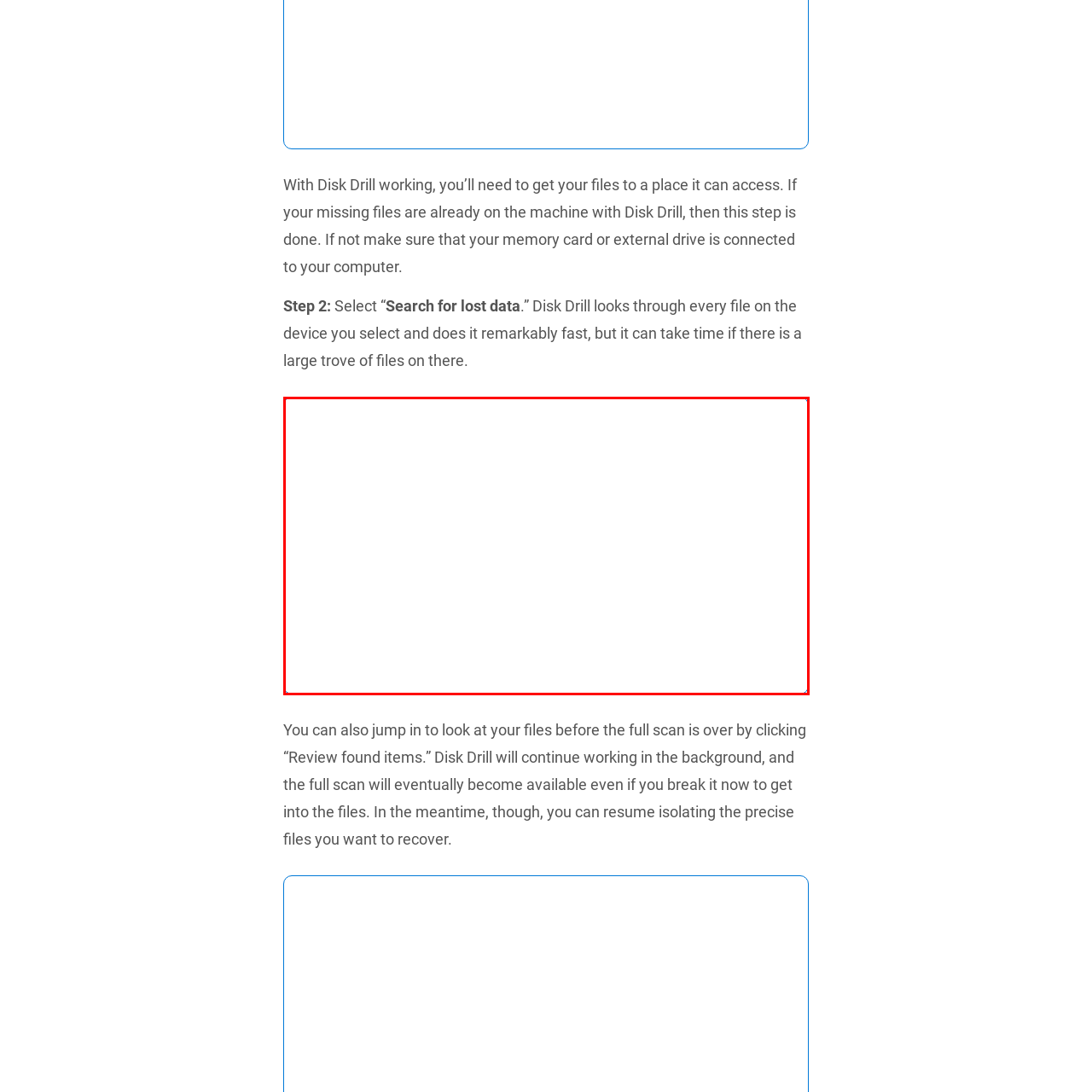Give an elaborate description of the visual elements within the red-outlined box.

The image titled "start scan with Disk Drill" is a crucial part of the recovery process for lost files. This step emphasizes the necessity of selecting the option to "Search for lost data" within the Disk Drill software. Once initiated, Disk Drill will rapidly scan the chosen device, whether it’s a memory card or an external drive, in search of recoverable files. While the scan may take time depending on the volume of data, users have the flexibility to access found items before the full scan is completed, allowing them to prioritize specific files they wish to recover. This image visually supports the guidance to begin the scanning process, highlighting its significance in successful data recovery.